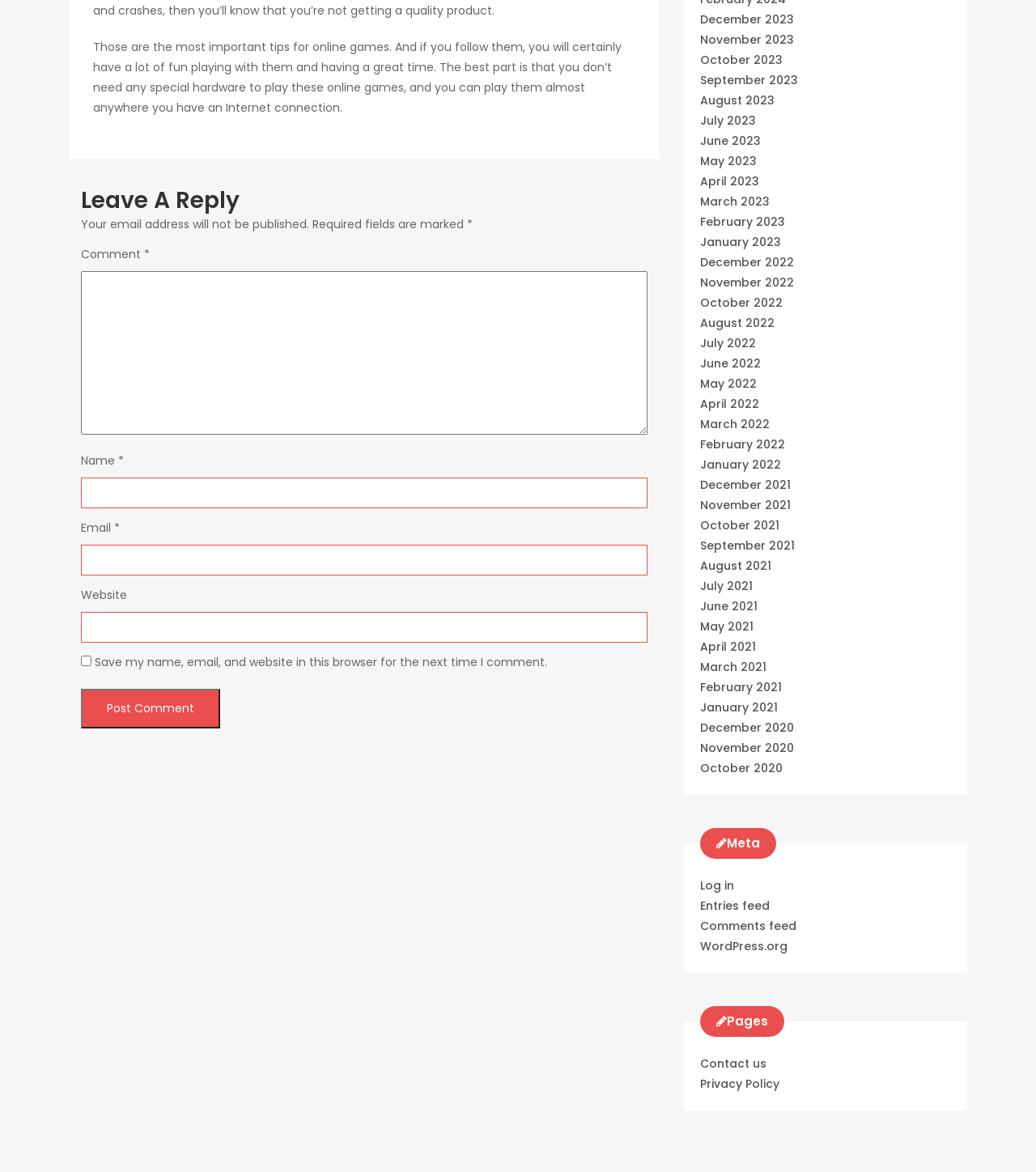Please respond in a single word or phrase: 
How can users save their information for future comments?

By checking the save box